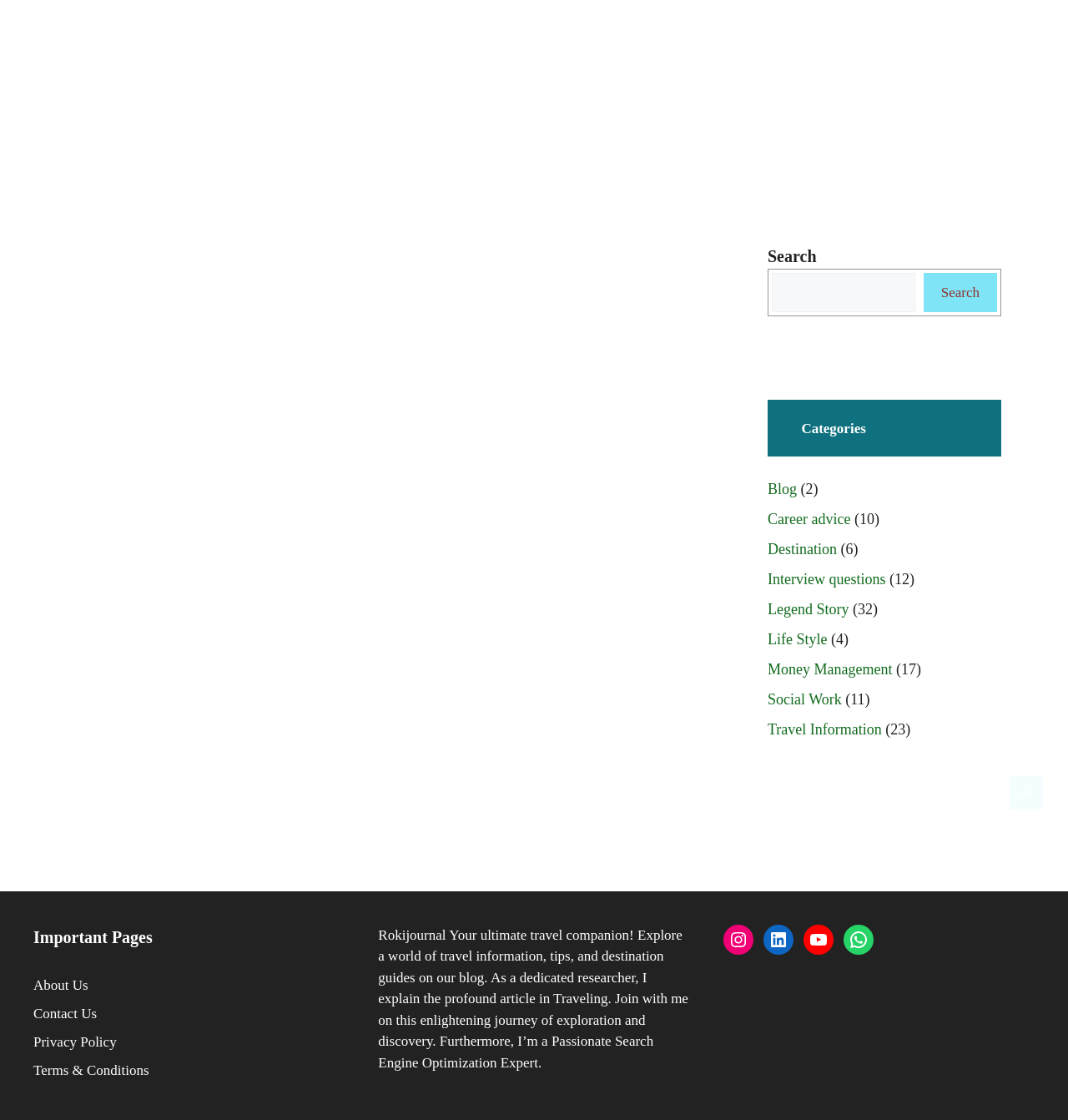Find and specify the bounding box coordinates that correspond to the clickable region for the instruction: "Visit Instagram".

[0.677, 0.825, 0.705, 0.852]